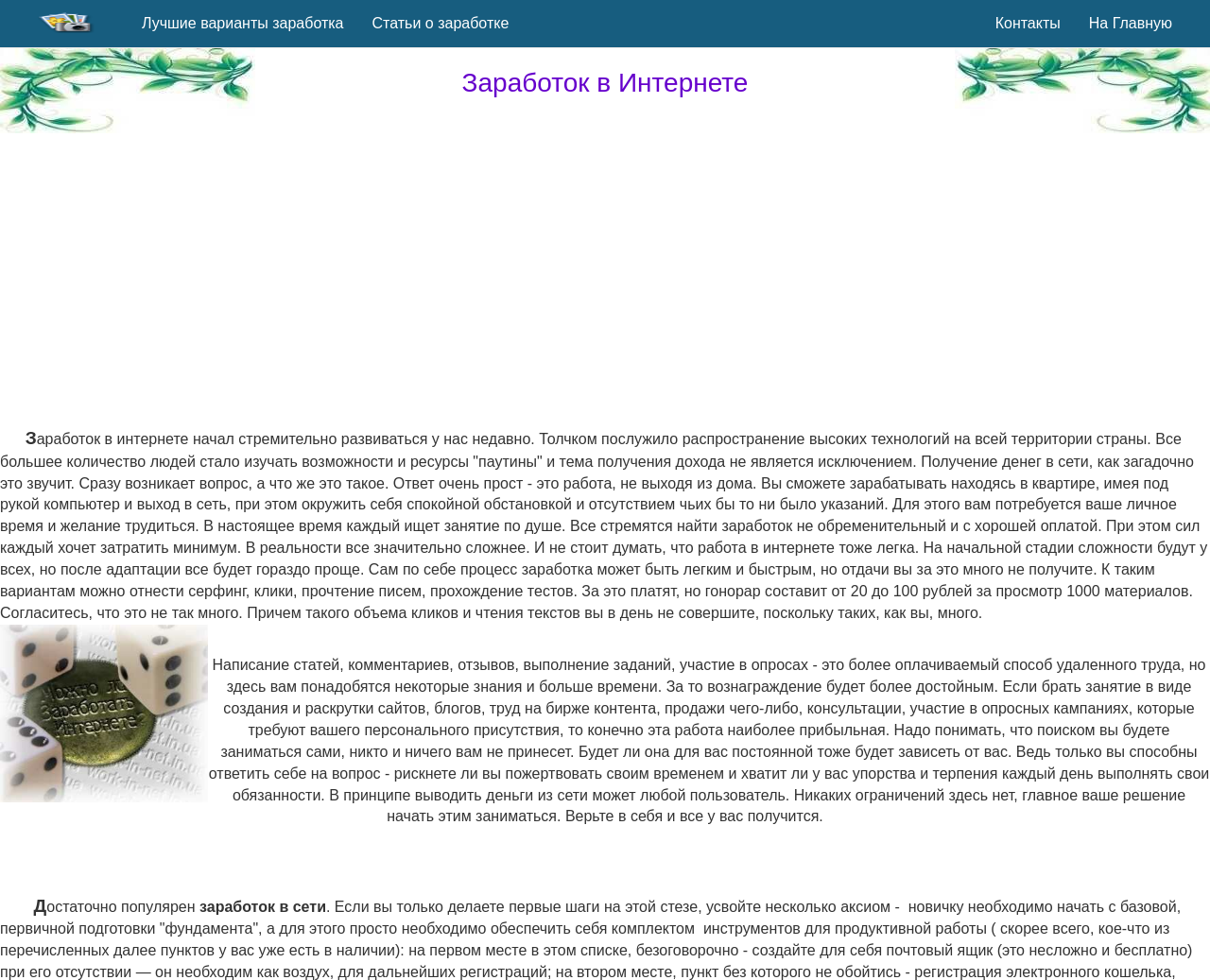What is the main topic of this webpage?
Look at the image and respond with a one-word or short-phrase answer.

Earning money online